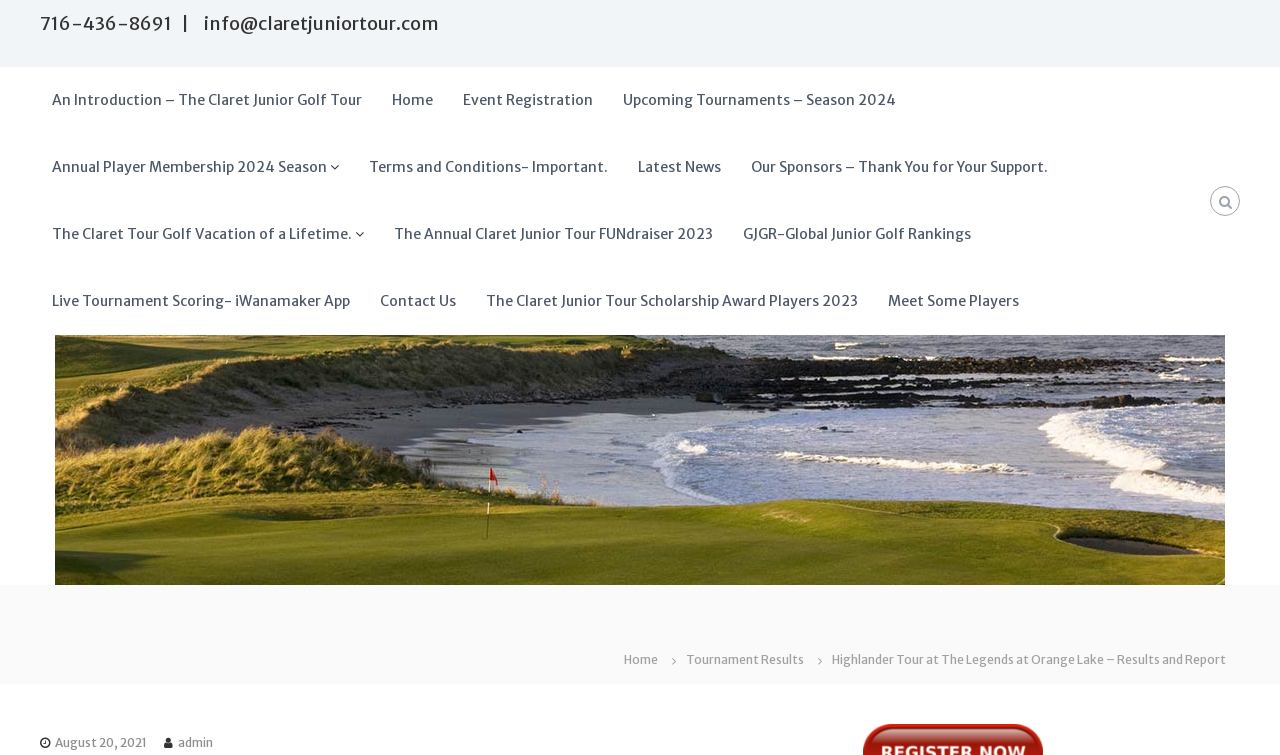Given the element description: "Upcoming Tournaments – Season 2024", predict the bounding box coordinates of this UI element. The coordinates must be four float numbers between 0 and 1, given as [left, top, right, bottom].

[0.487, 0.121, 0.7, 0.145]